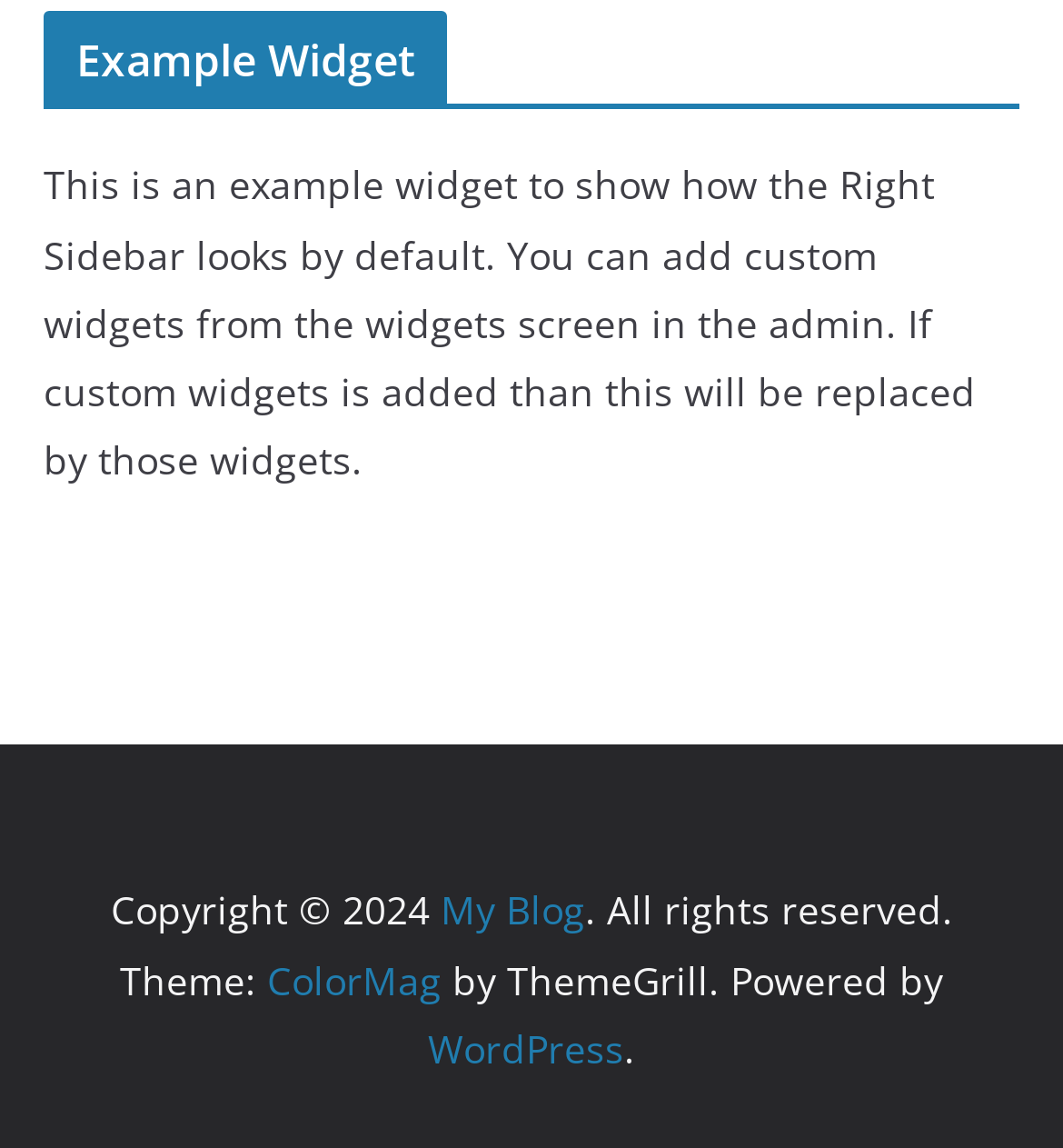Who owns the copyright of this website?
Offer a detailed and exhaustive answer to the question.

The copyright of this website is owned by the entity mentioned in the static text 'Copyright © 2024', which is located at the bottom of the webpage.